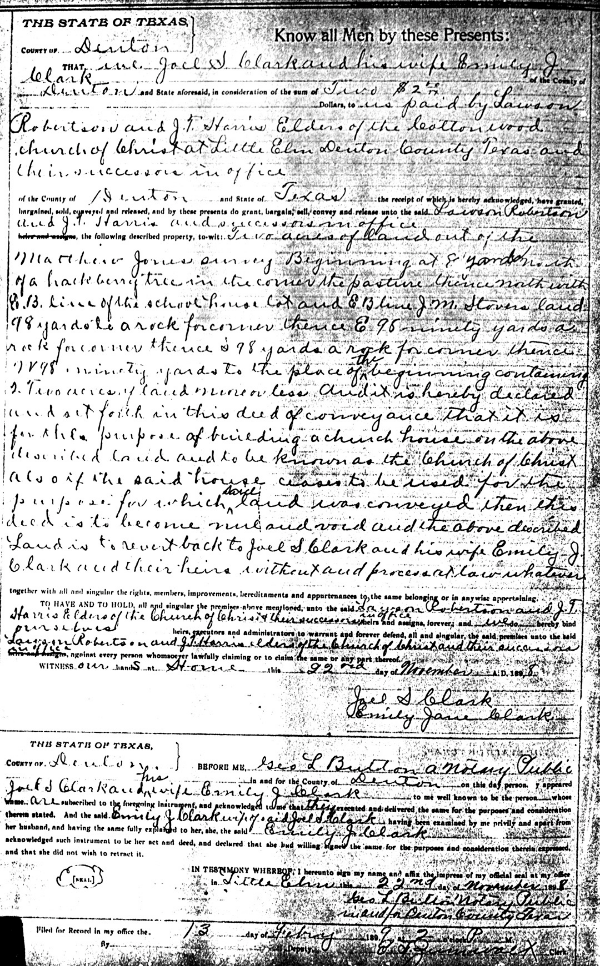Explain what is happening in the image with elaborate details.

The image is a historical document from the State of Texas, detailing a legal transaction involving property rights. It features ornate, handwritten cursive lettering typical of formal declarations from that period. The document outlines the agreement between individuals, mentioning the sum of twenty-seven dollars and the transfer of property associated with a church, specifically described as the "little Elm district." It includes references to location coordinates, confirming the land boundaries and its historical significance. Additionally, the document is signed by witnesses, including Joe S. Blask and Emily Jane Blask, which adds authenticity and legitimacy to the transaction. Overall, the image encapsulates a piece of Texas history, showcasing the legal and communal aspects of land ownership during that era.